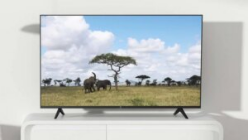Give an in-depth description of the image.

The image showcases a captivating scene displayed on a sleek Ultra HD Android TV. The scene features majestic elephants roaming on a vast, golden savanna under a sky dotted with fluffy white clouds. A solitary acacia tree stands prominently amidst the landscape, providing a natural focal point. This striking image speaks to the TV's high-quality visual capabilities, making it an excellent fit for those seeking an affordable yet stunning viewing experience. Whether watching wildlife documentaries or movie adventures, the television promises to enhance home entertainment with vibrant colors and sharp details.